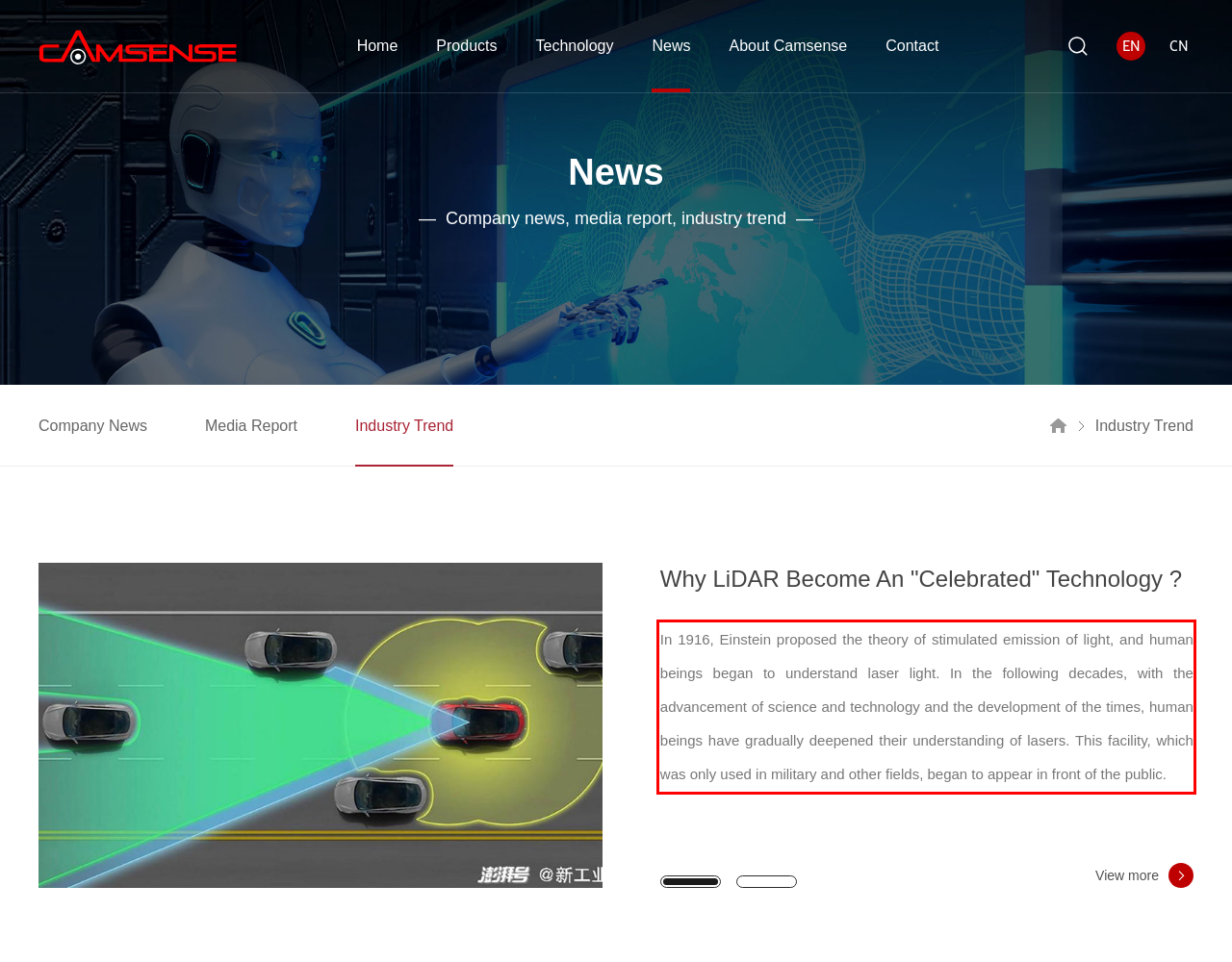Please analyze the provided webpage screenshot and perform OCR to extract the text content from the red rectangle bounding box.

In 1916, Einstein proposed the theory of stimulated emission of light, and human beings began to understand laser light. In the following decades, with the advancement of science and technology and the development of the times, human beings have gradually deepened their understanding of lasers. This facility, which was only used in military and other fields, began to appear in front of the public.